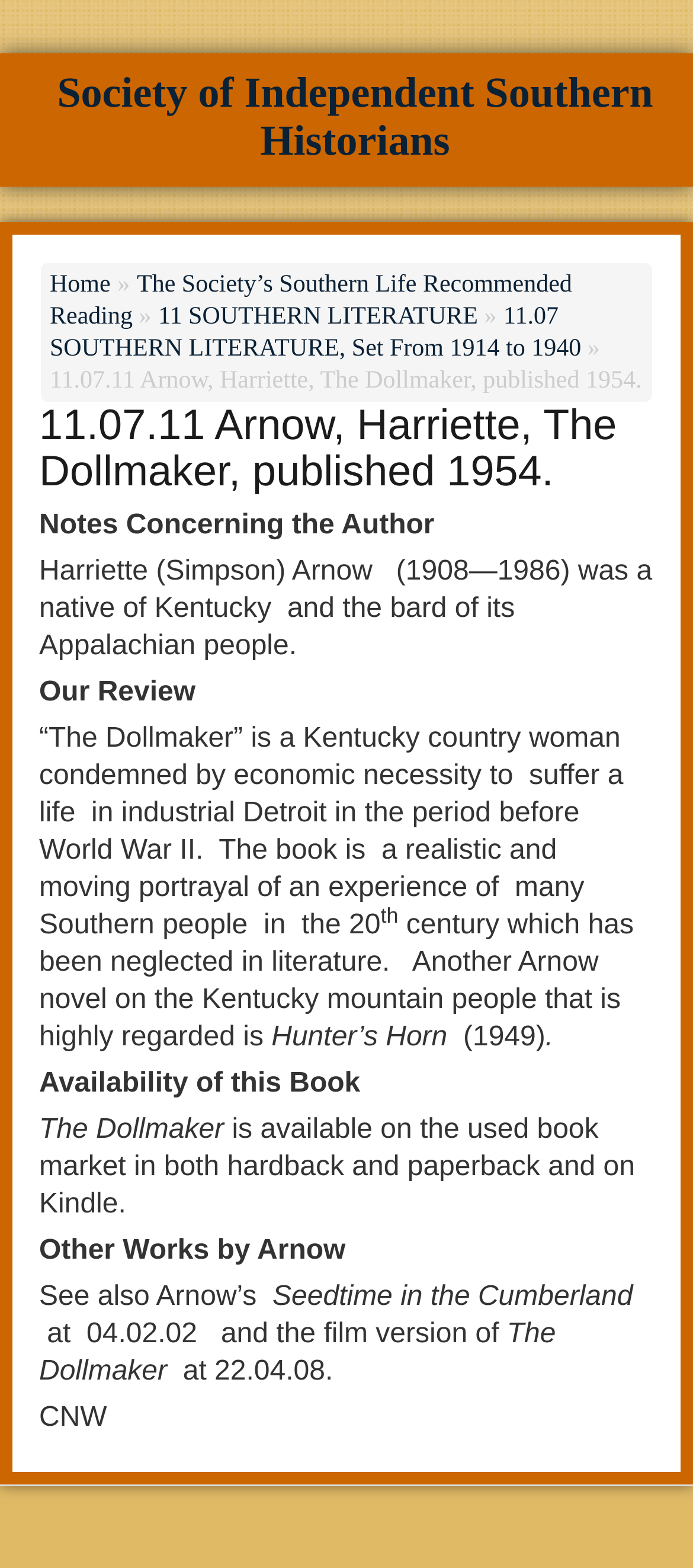Please locate and retrieve the main header text of the webpage.

11.07.11 Arnow, Harriette, The Dollmaker, published 1954.